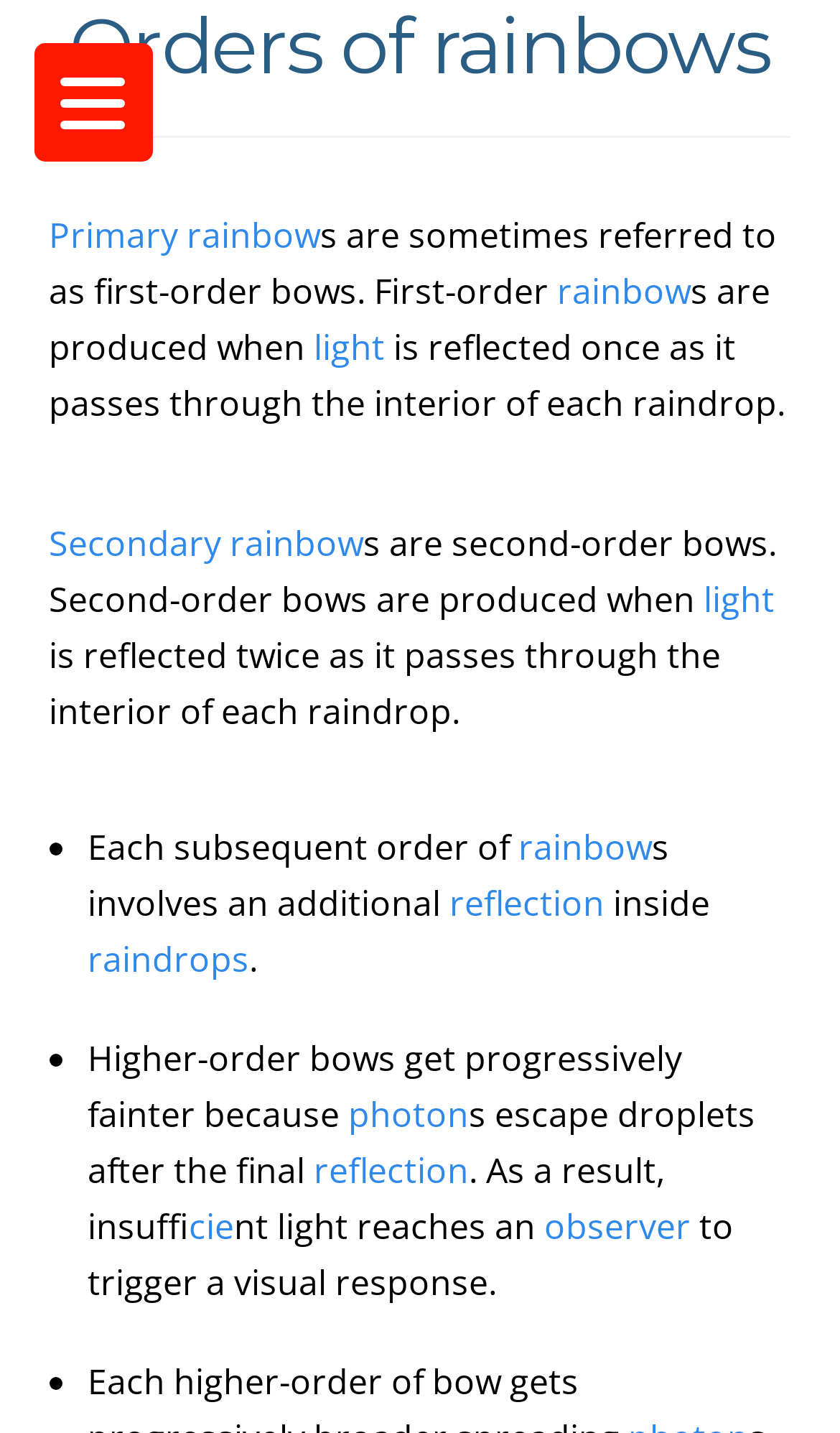Please identify the bounding box coordinates of the element on the webpage that should be clicked to follow this instruction: "Click on light". The bounding box coordinates should be given as four float numbers between 0 and 1, formatted as [left, top, right, bottom].

[0.373, 0.226, 0.458, 0.259]